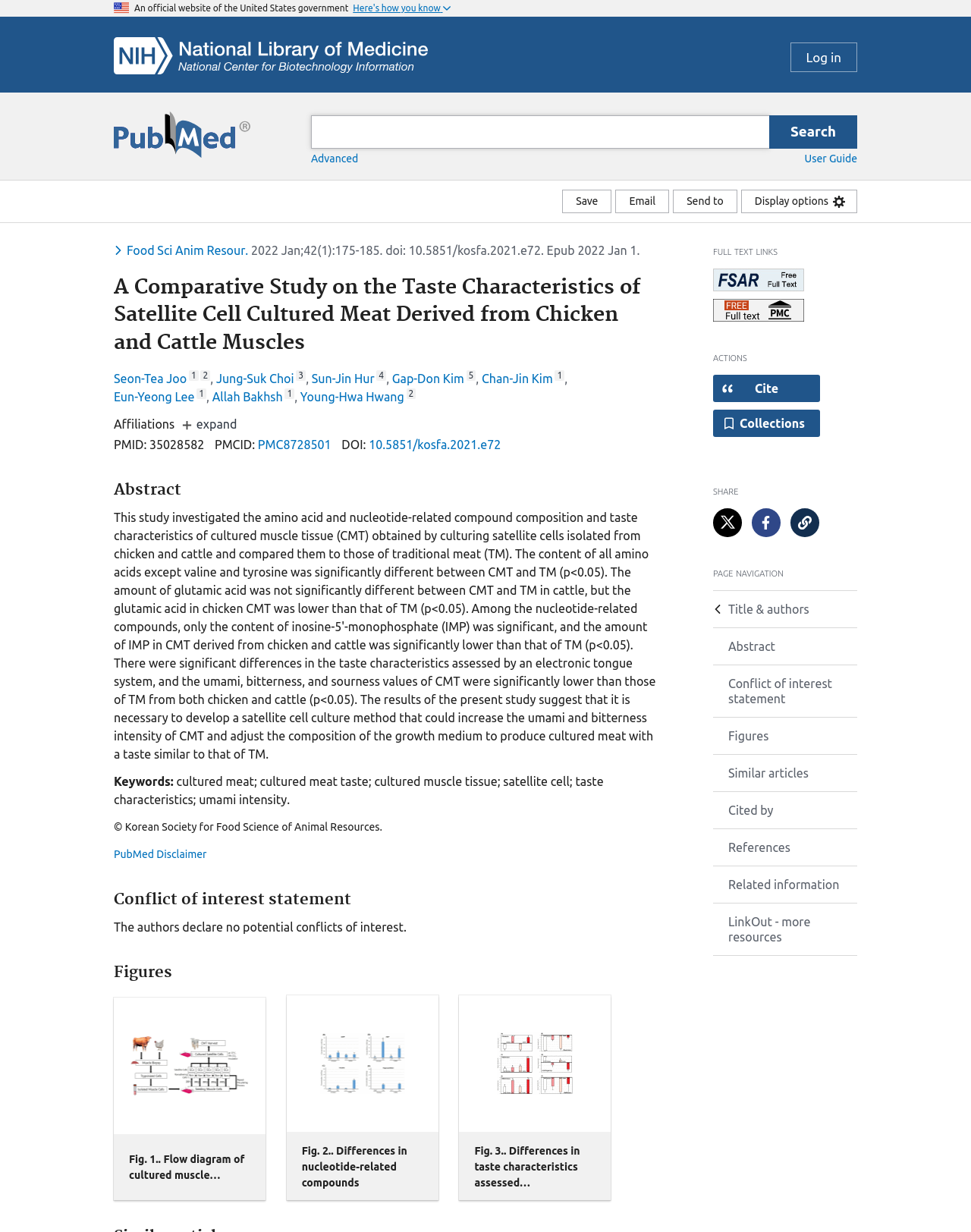Refer to the image and provide an in-depth answer to the question:
What is the title of the article?

The title of the article is located in the section below the journal information, and it is a heading that describes the topic of the article.